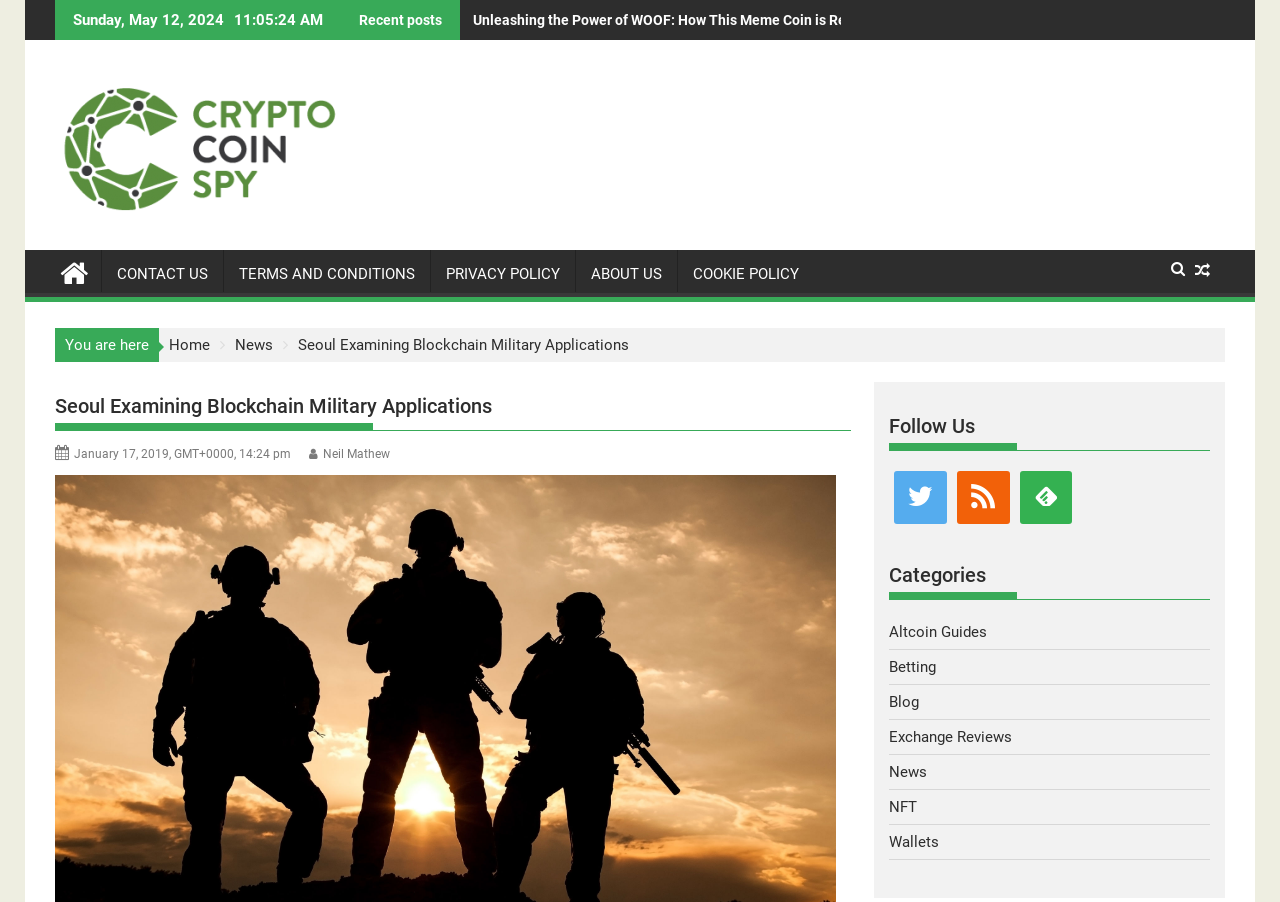Find the bounding box coordinates of the clickable area required to complete the following action: "Click on the 'CONTACT US' link".

[0.08, 0.277, 0.174, 0.33]